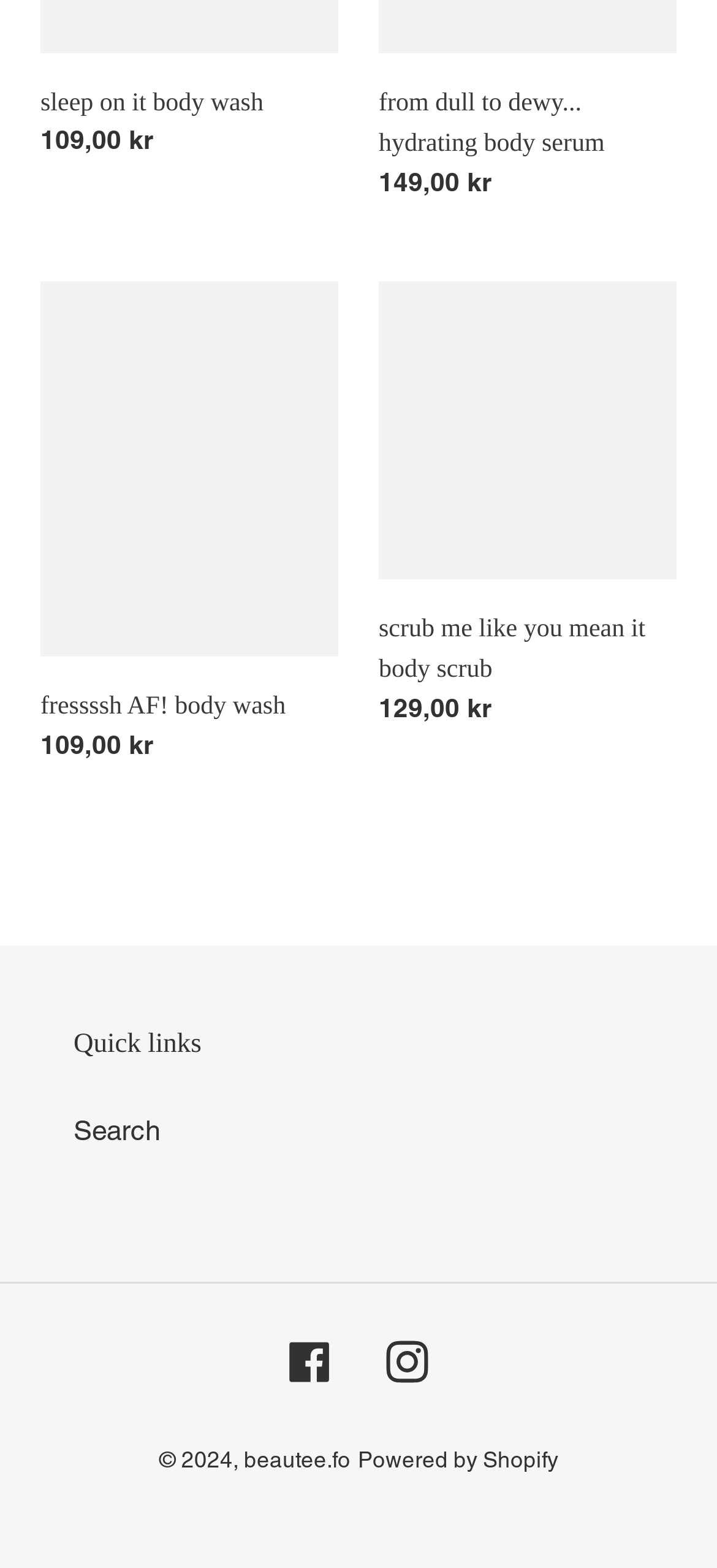How many social media links are there at the bottom of the webpage?
Refer to the image and give a detailed response to the question.

I found the links 'Facebook' and 'Instagram' at the bottom of the webpage, which are social media links, so there are two social media links.